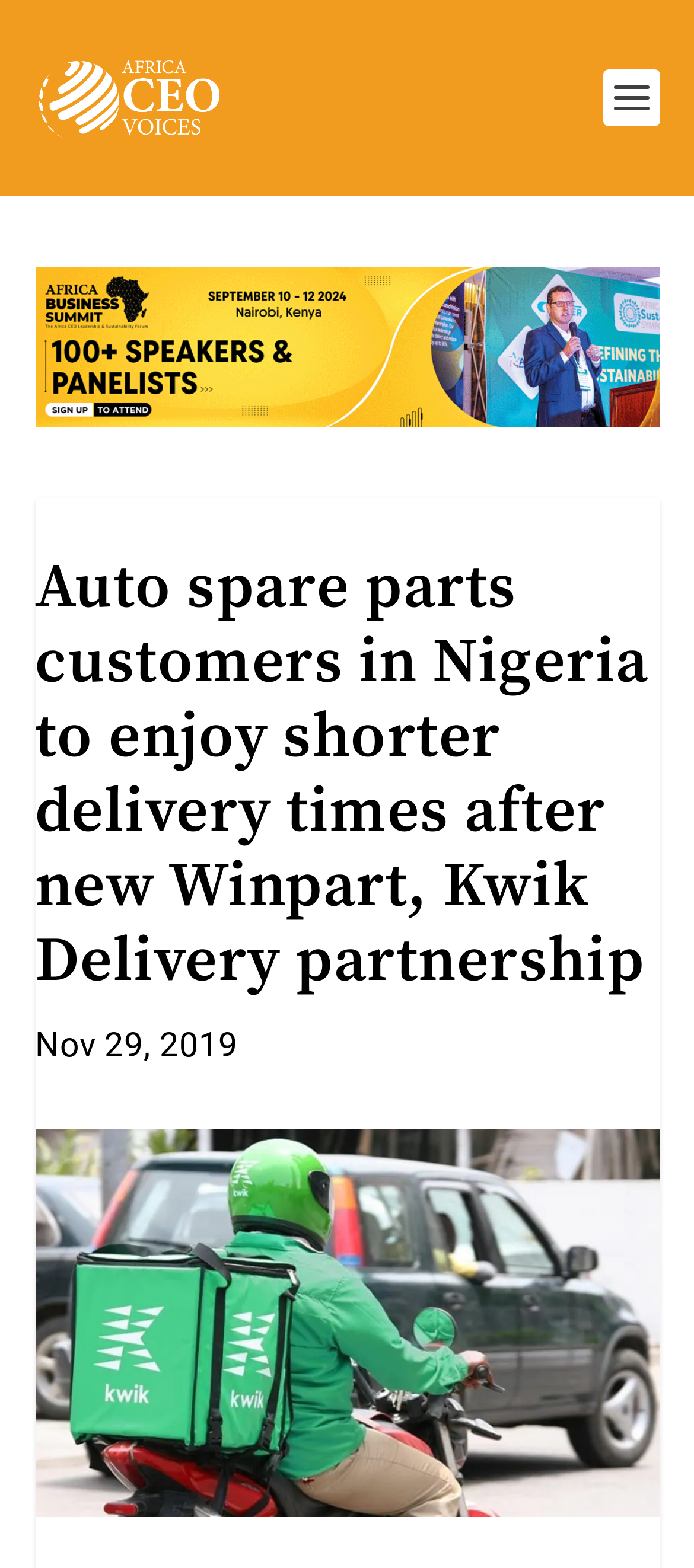Provide the bounding box coordinates of the UI element that matches the description: "alt="Africa CEO Voices"".

[0.05, 0.034, 0.325, 0.091]